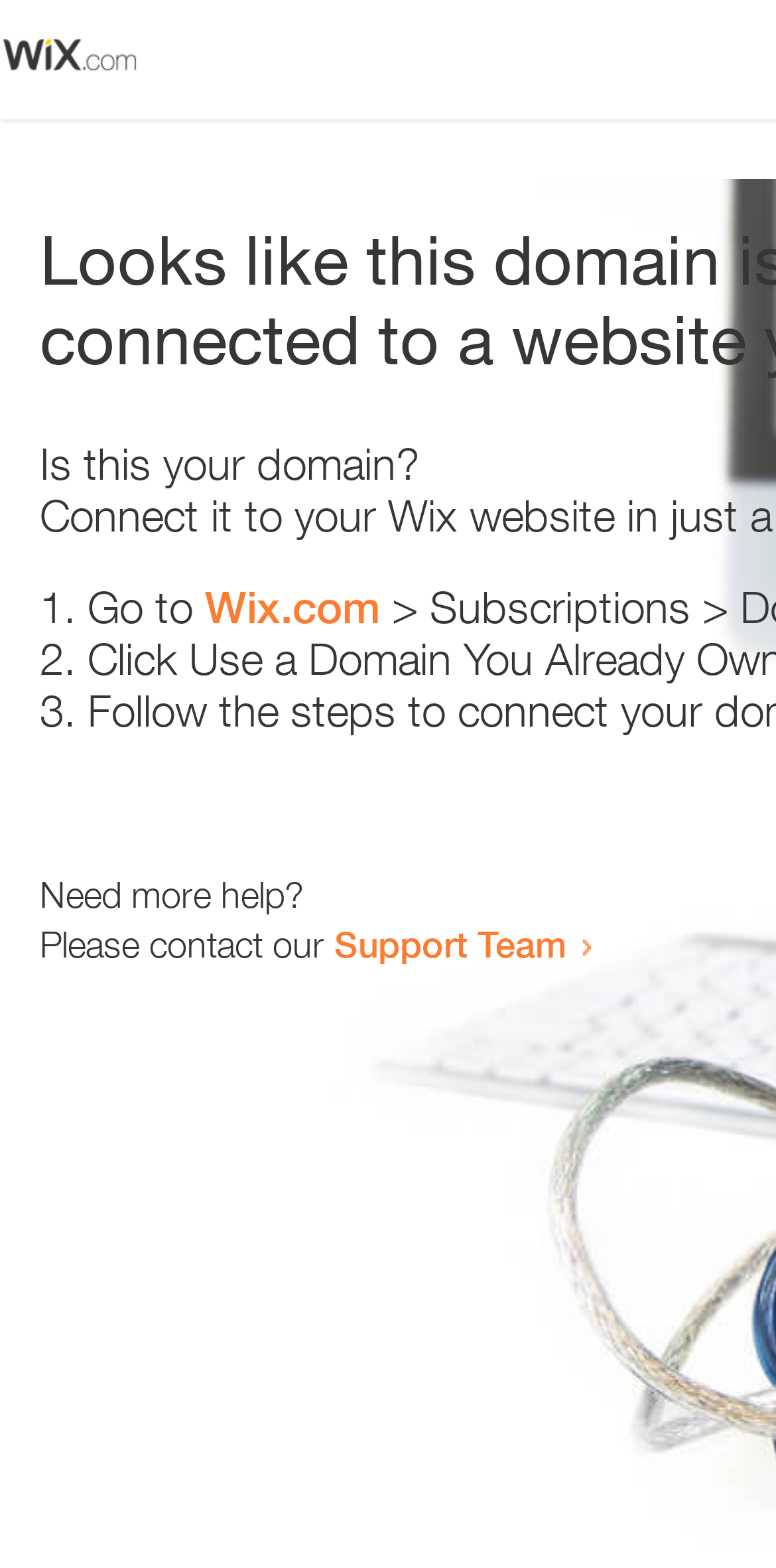Identify the bounding box coordinates for the UI element described as: "Wix.com". The coordinates should be provided as four floats between 0 and 1: [left, top, right, bottom].

[0.264, 0.371, 0.49, 0.404]